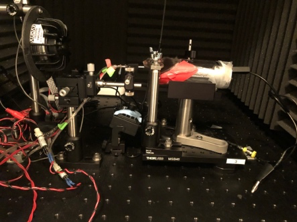Respond with a single word or phrase to the following question: What are the names of the lab mice?

Matcha, Mocha, and Macchiato